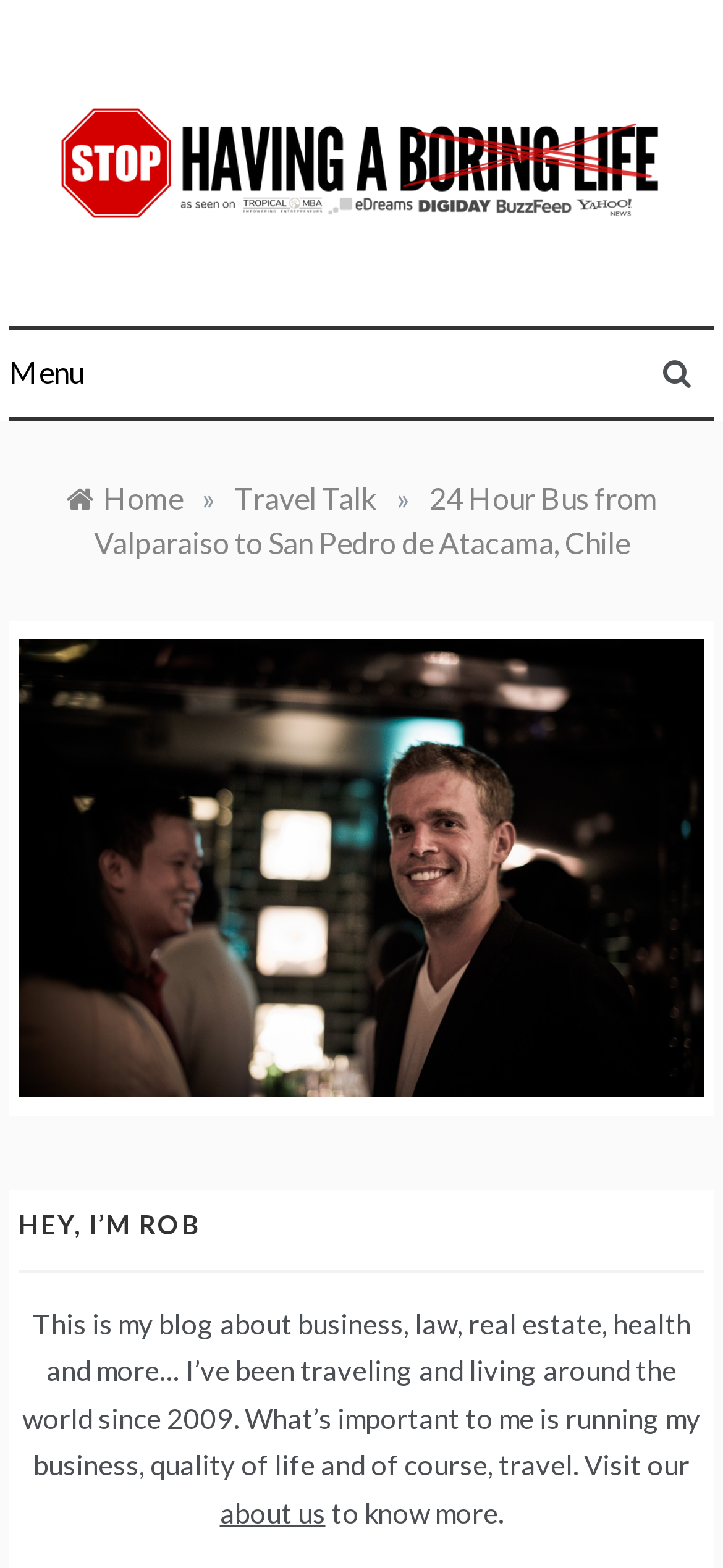Please find and generate the text of the main heading on the webpage.

Stop Having a Boring Life – If Life is Boring, You're Doing it Wrong!